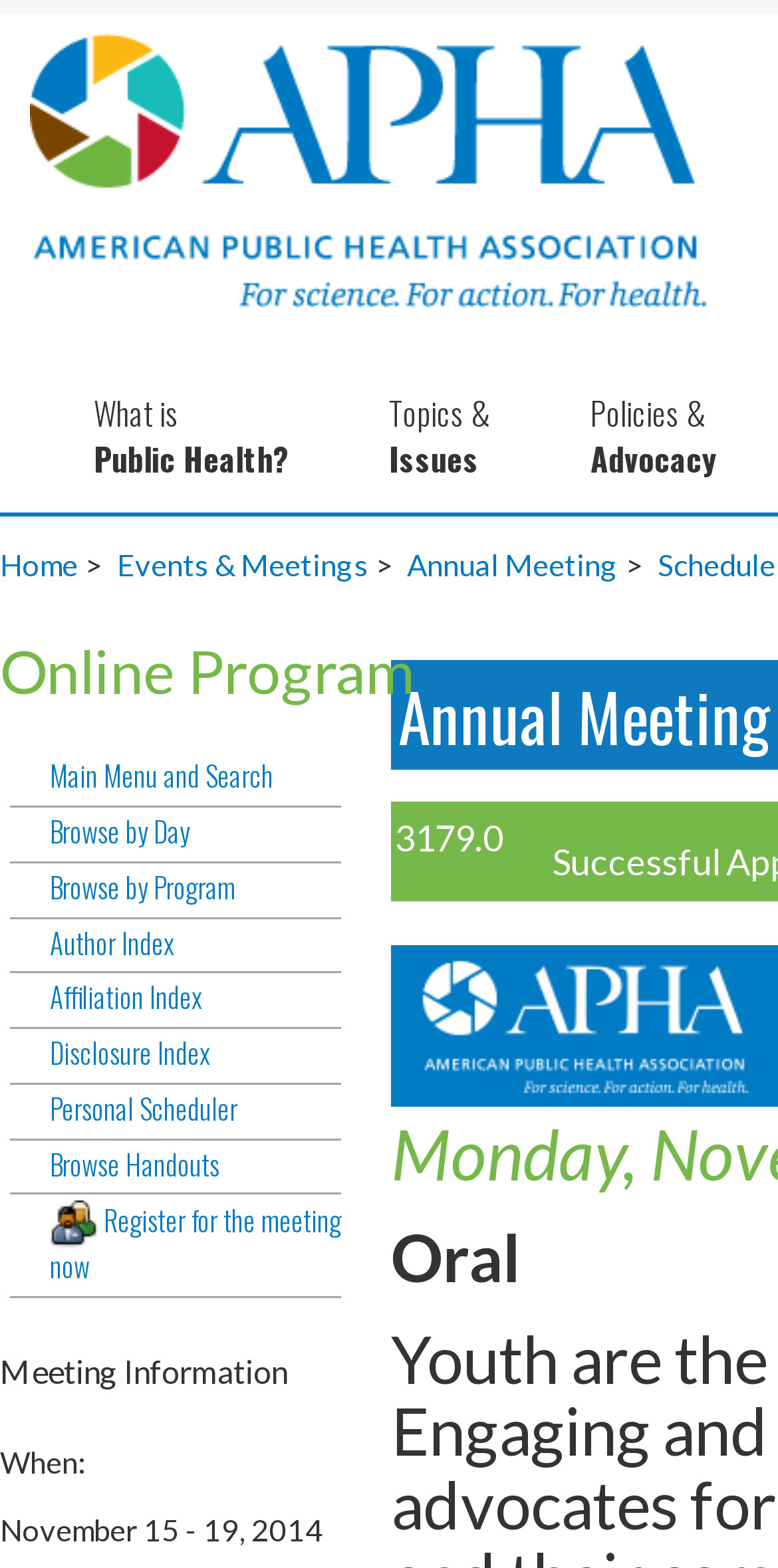Please locate the clickable area by providing the bounding box coordinates to follow this instruction: "Browse by Day".

[0.013, 0.519, 0.438, 0.55]